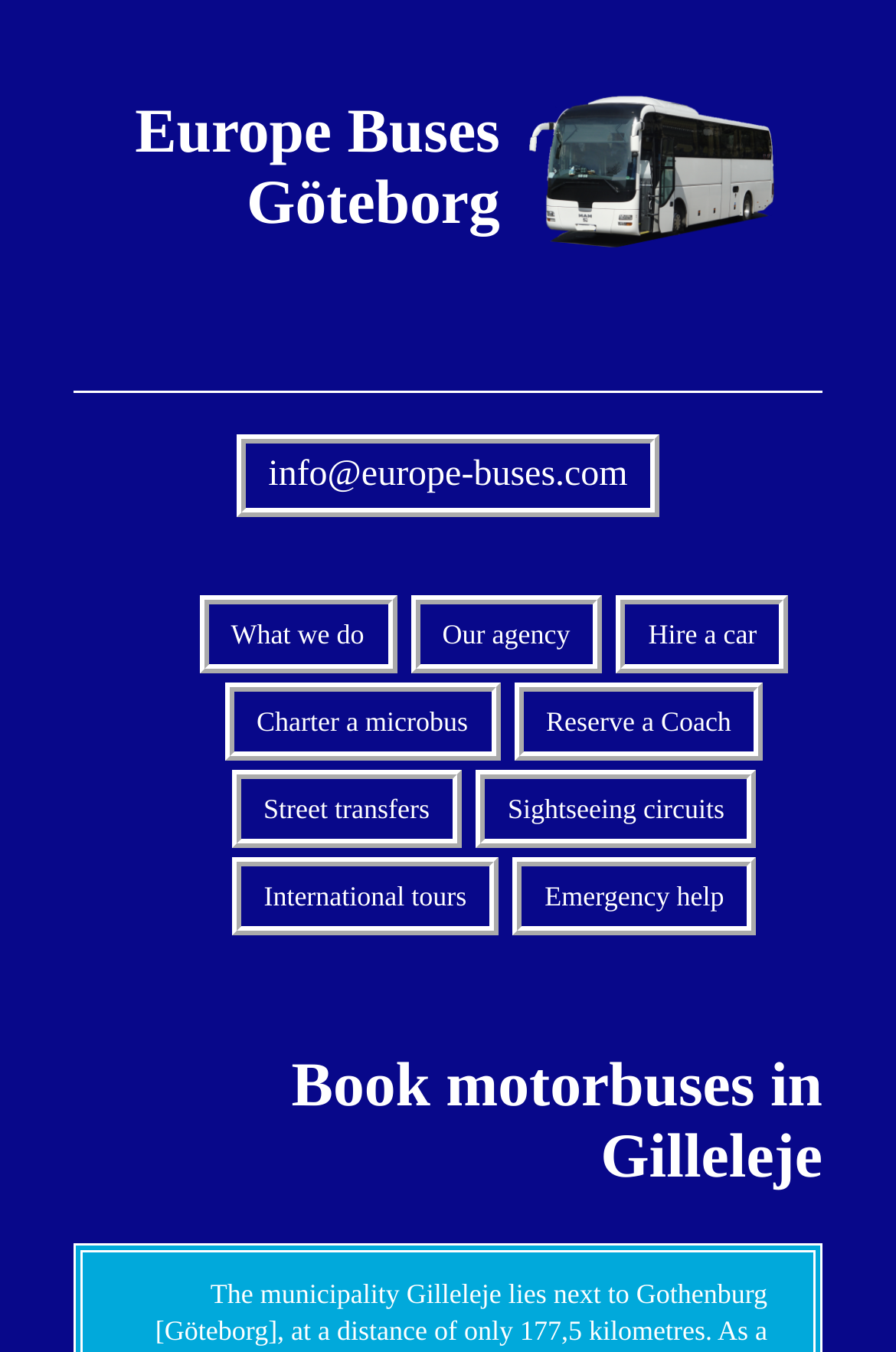Pinpoint the bounding box coordinates of the clickable area necessary to execute the following instruction: "Book a microbus". The coordinates should be given as four float numbers between 0 and 1, namely [left, top, right, bottom].

[0.25, 0.506, 0.558, 0.563]